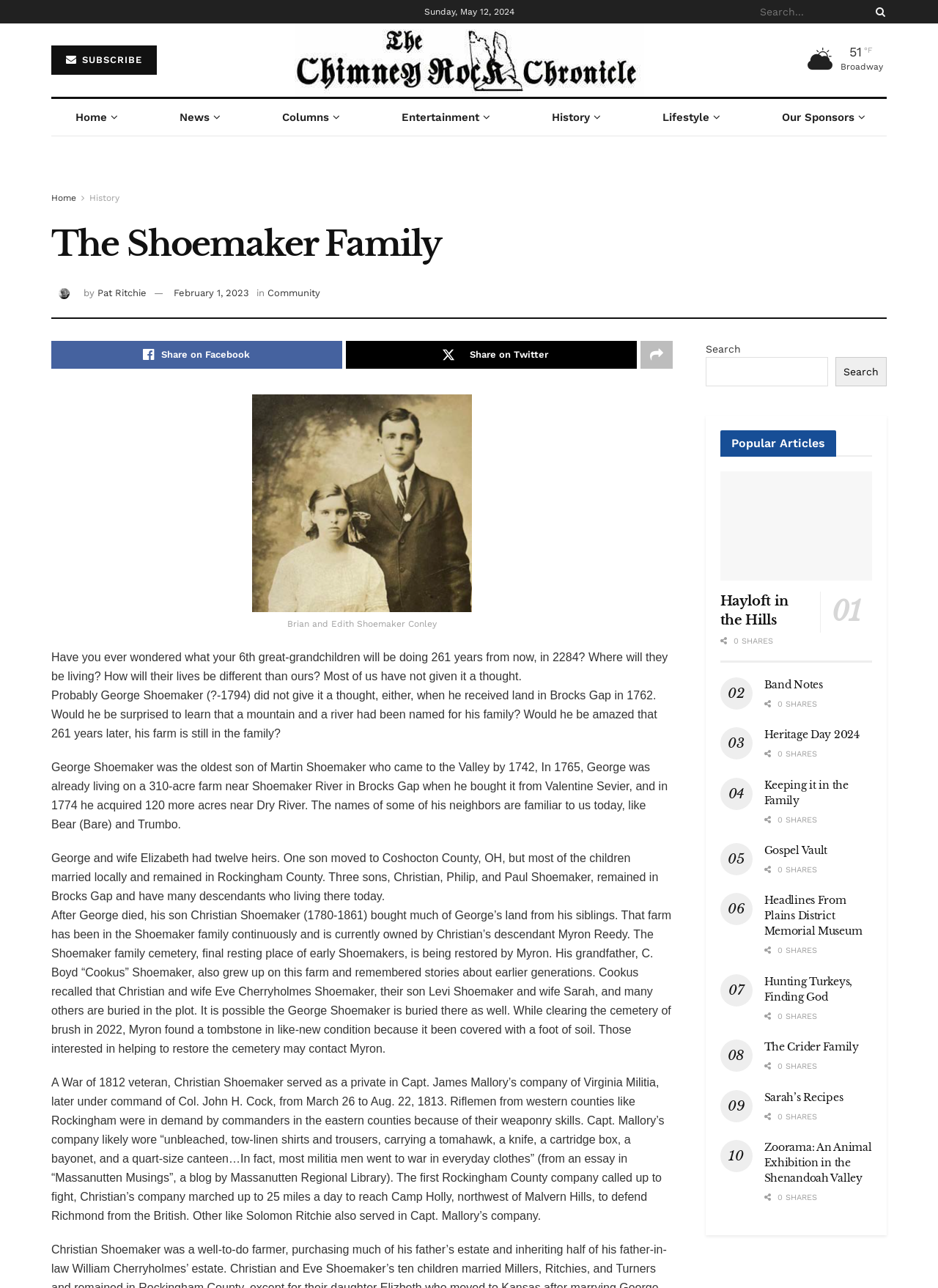Give a detailed overview of the webpage's appearance and contents.

The webpage is titled "The Shoemaker Family – The Chimney Rock Chronicle" and has a search bar at the top right corner. Below the title, there is a date "Sunday, May 12, 2024" and a link to subscribe to the chronicle. On the top left, there is a link to the homepage and a list of categories including News, Columns, Entertainment, History, Lifestyle, and Our Sponsors.

The main content of the webpage is an article about the Shoemaker family, with a heading "The Shoemaker Family" and a photograph of Pat Ritchie, the author of the article. The article discusses the history of the Shoemaker family, including their ancestors and descendants, and their connections to the land in Brocks Gap. There are several paragraphs of text, with images and links scattered throughout.

On the right side of the webpage, there is a section titled "Popular Articles" with links to several articles, including "New AirBnB Hayloft", "01 Hayloft in the Hills", "02 Band Notes", "03 Heritage Day 2024", "04 Keeping it in the Family", "05 Gospel Vault", and "06 Headlines From Plains District Memorial Museum". Each article has a heading, a link, and a share button.

At the bottom of the webpage, there is a section with links to share the article on Facebook and Twitter, as well as a link to contact the author.